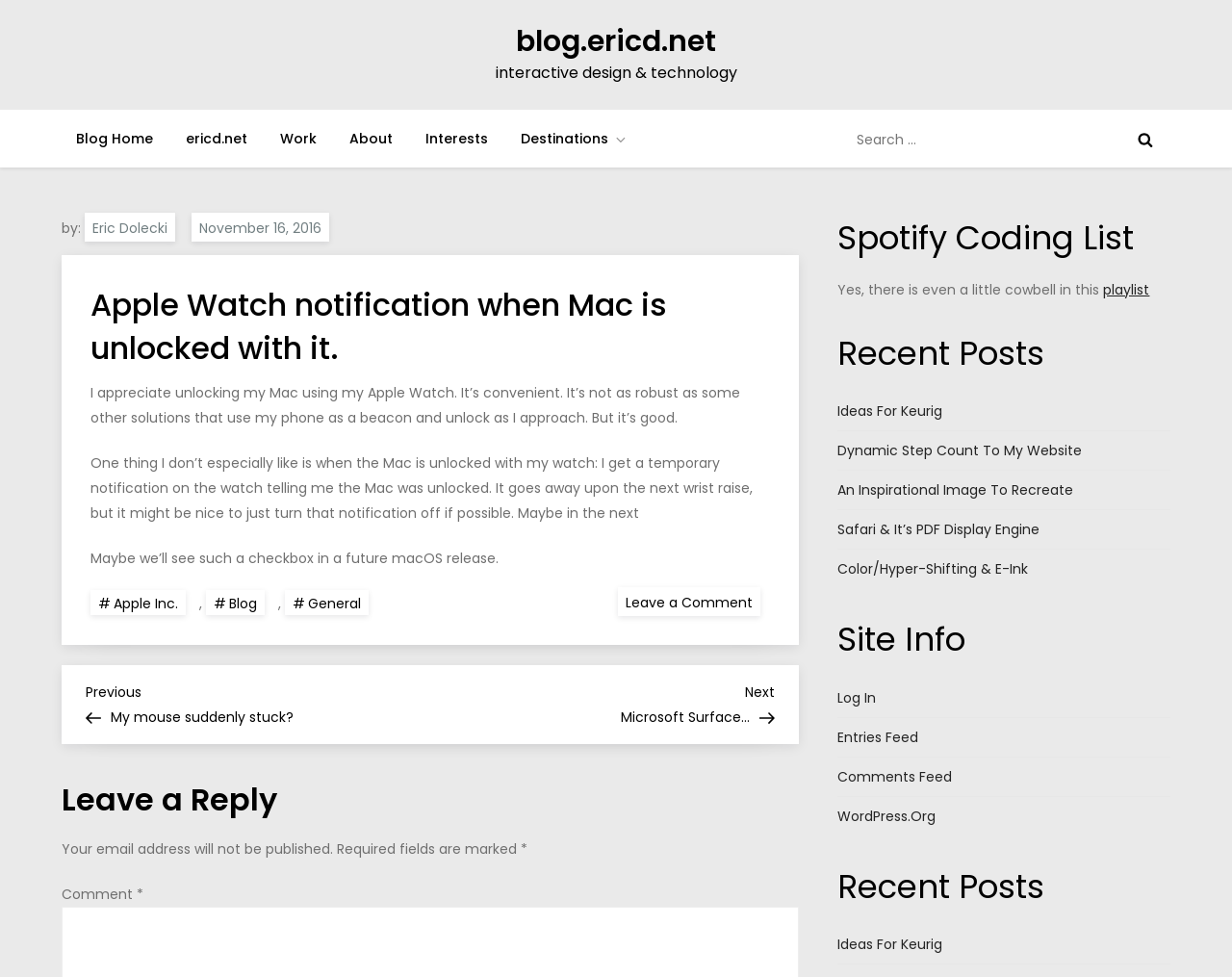Specify the bounding box coordinates of the region I need to click to perform the following instruction: "Search for something". The coordinates must be four float numbers in the range of 0 to 1, i.e., [left, top, right, bottom].

None